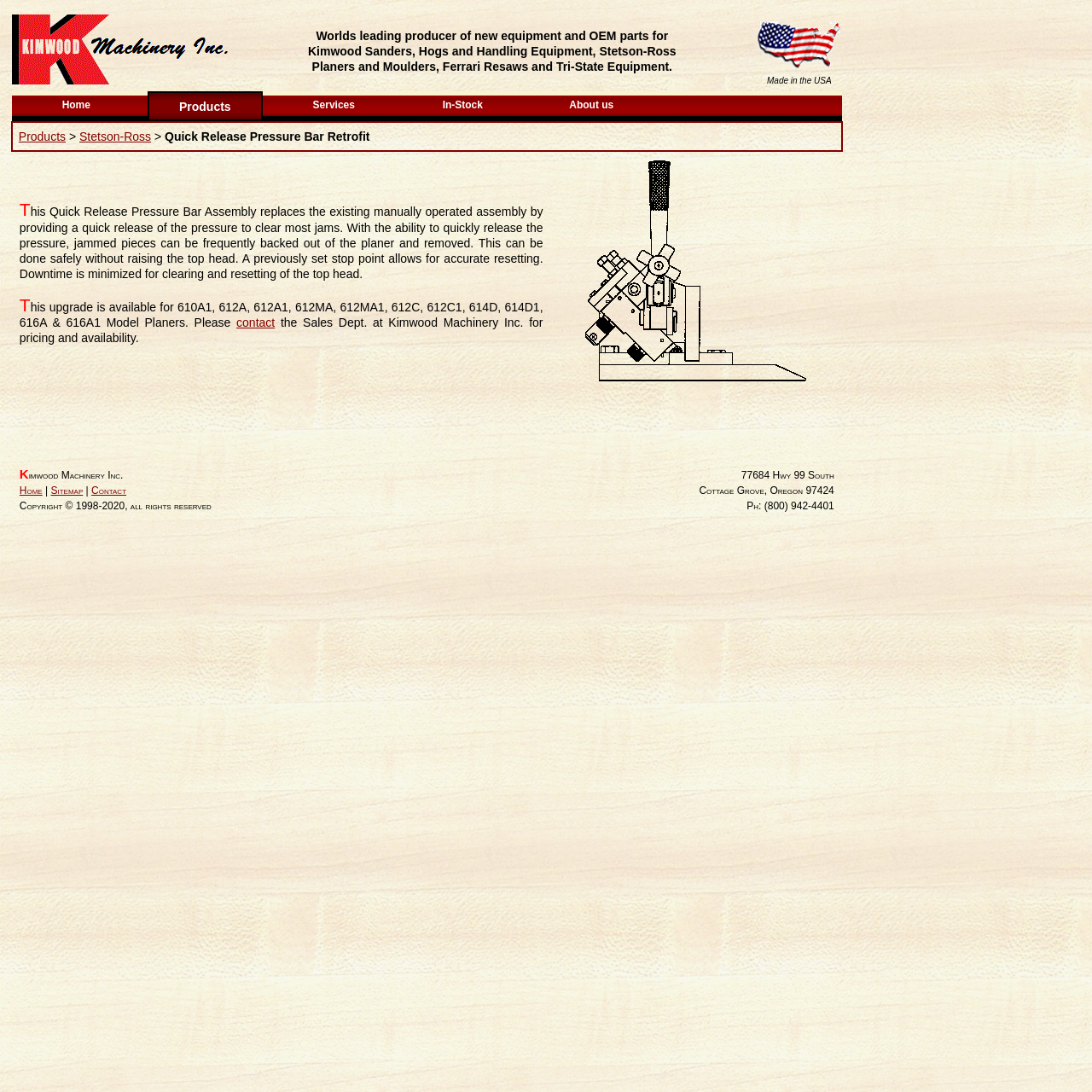Please indicate the bounding box coordinates of the element's region to be clicked to achieve the instruction: "Visit Digital Publications". Provide the coordinates as four float numbers between 0 and 1, i.e., [left, top, right, bottom].

None